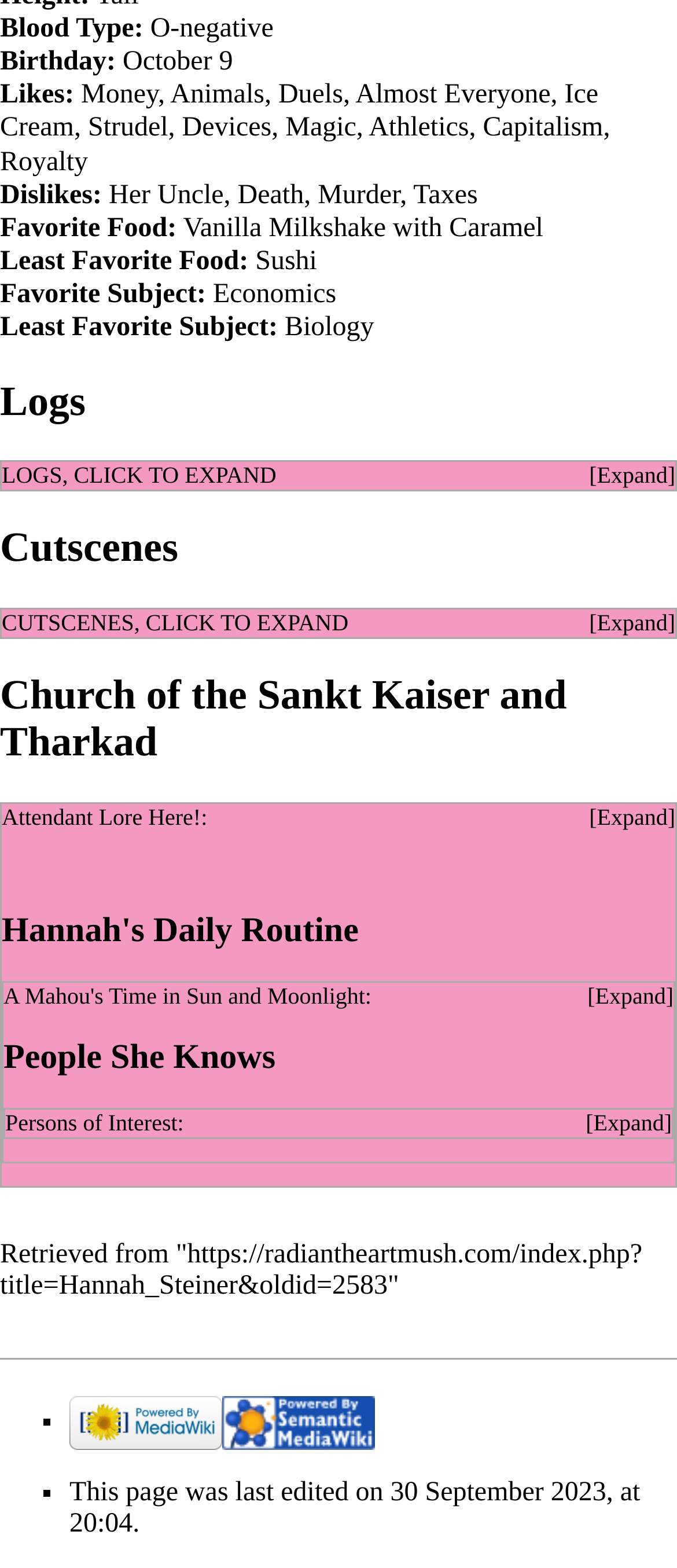Identify the bounding box for the UI element described as: "Maria Ulfah". The coordinates should be four float numbers between 0 and 1, i.e., [left, top, right, bottom].

None